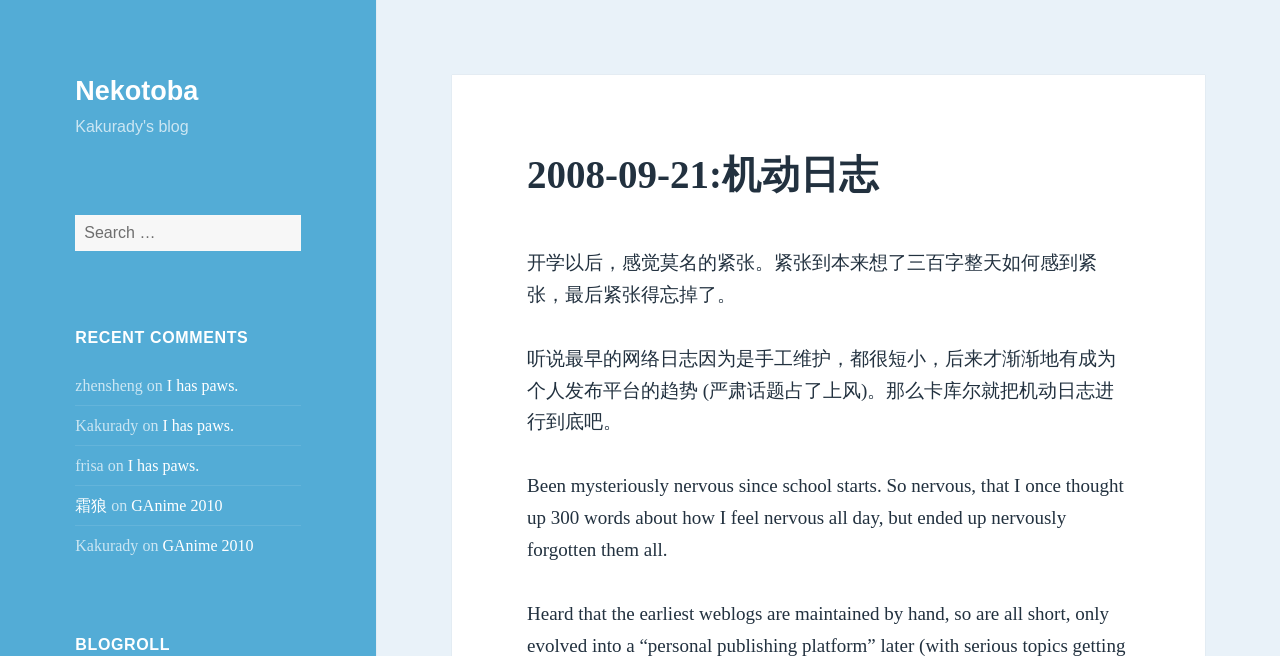Identify the bounding box coordinates for the UI element mentioned here: "Nekotoba". Provide the coordinates as four float values between 0 and 1, i.e., [left, top, right, bottom].

[0.059, 0.116, 0.155, 0.162]